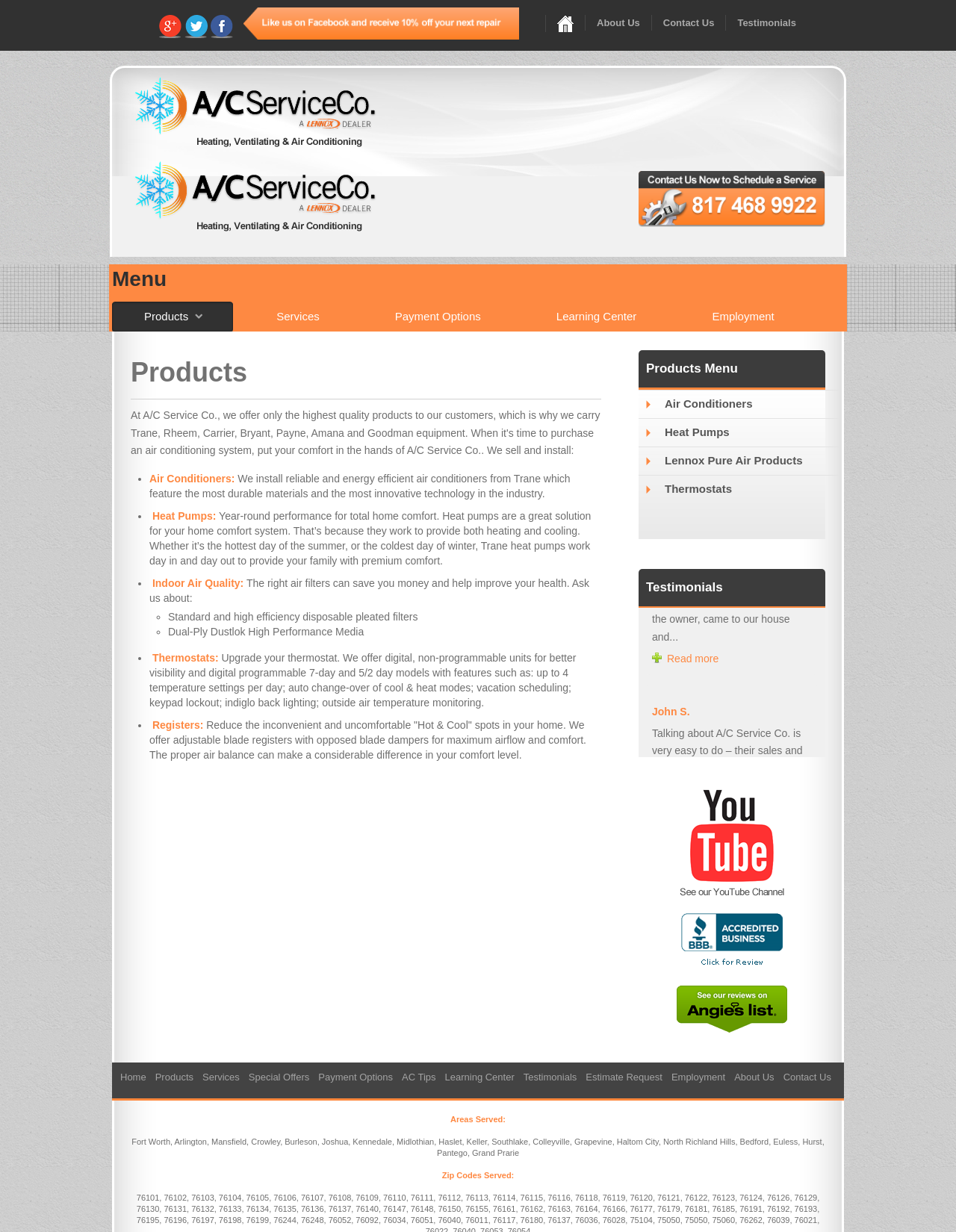What is the name of the company mentioned in the testimonials?
Please answer using one word or phrase, based on the screenshot.

A/C Service Co.